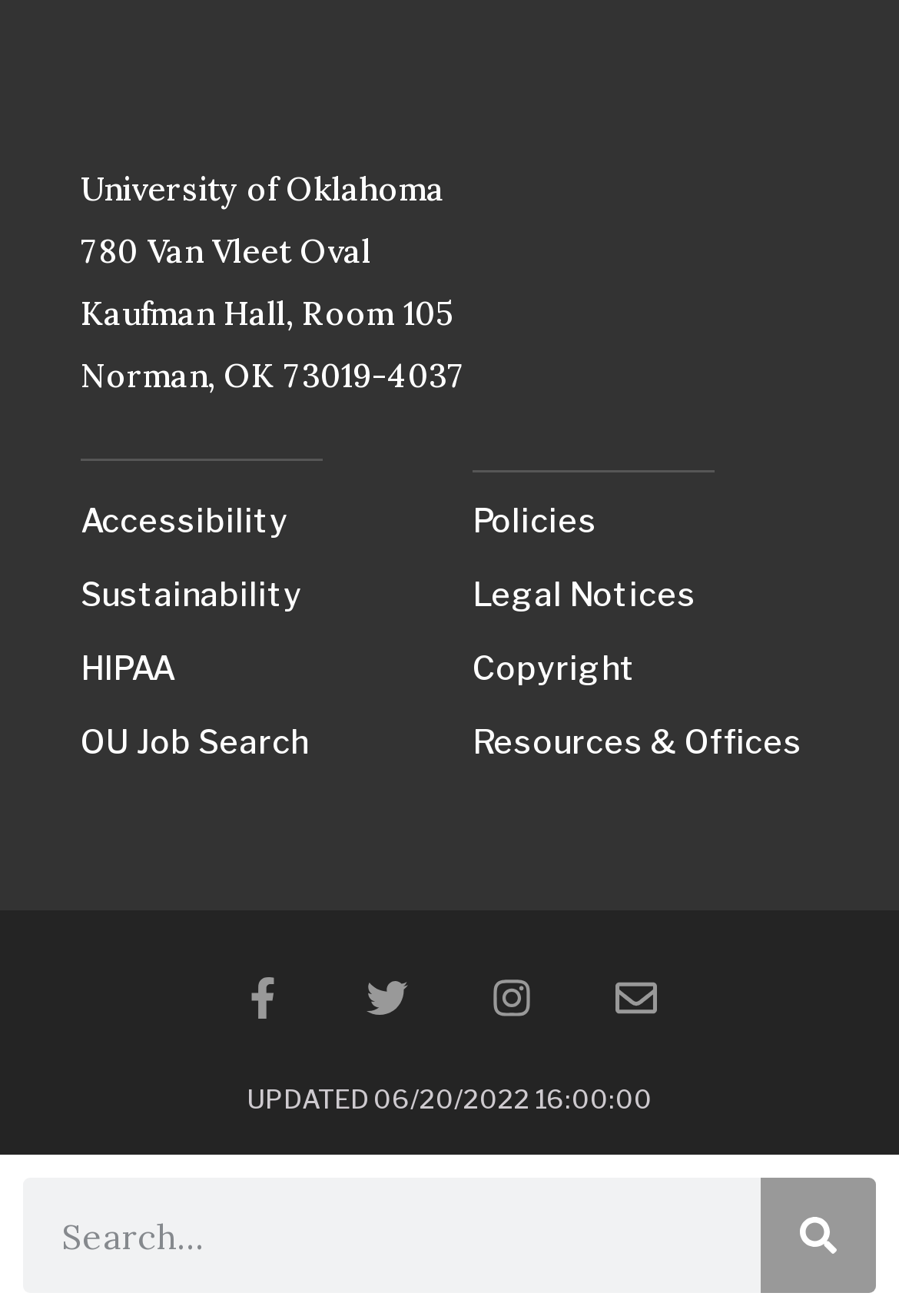How many links are there in the footer?
Answer with a single word or phrase by referring to the visual content.

9